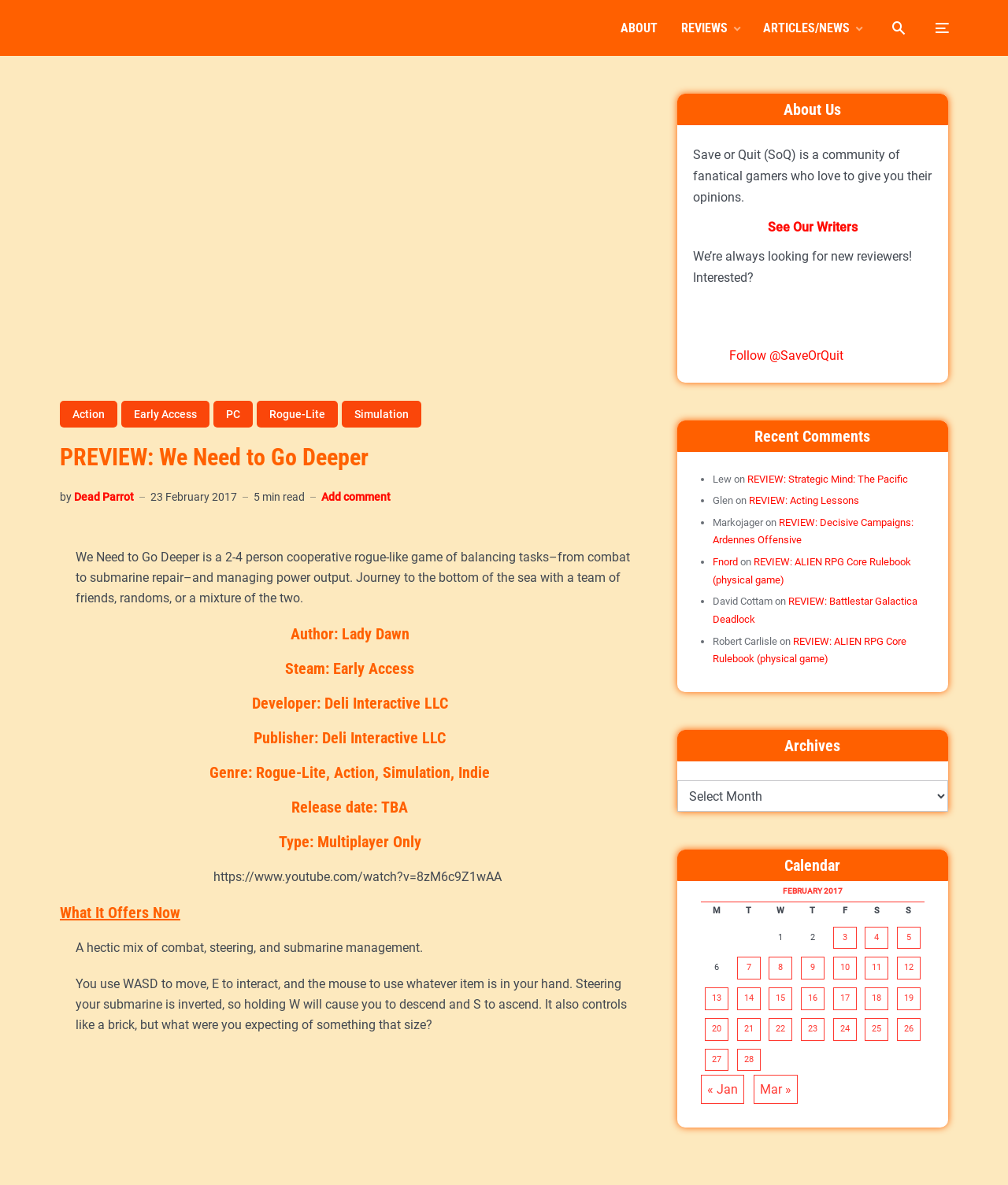What is the release date of the game?
Answer the question in as much detail as possible.

The release date is mentioned in the heading 'Release date: TBA' which is located at the top of the webpage.